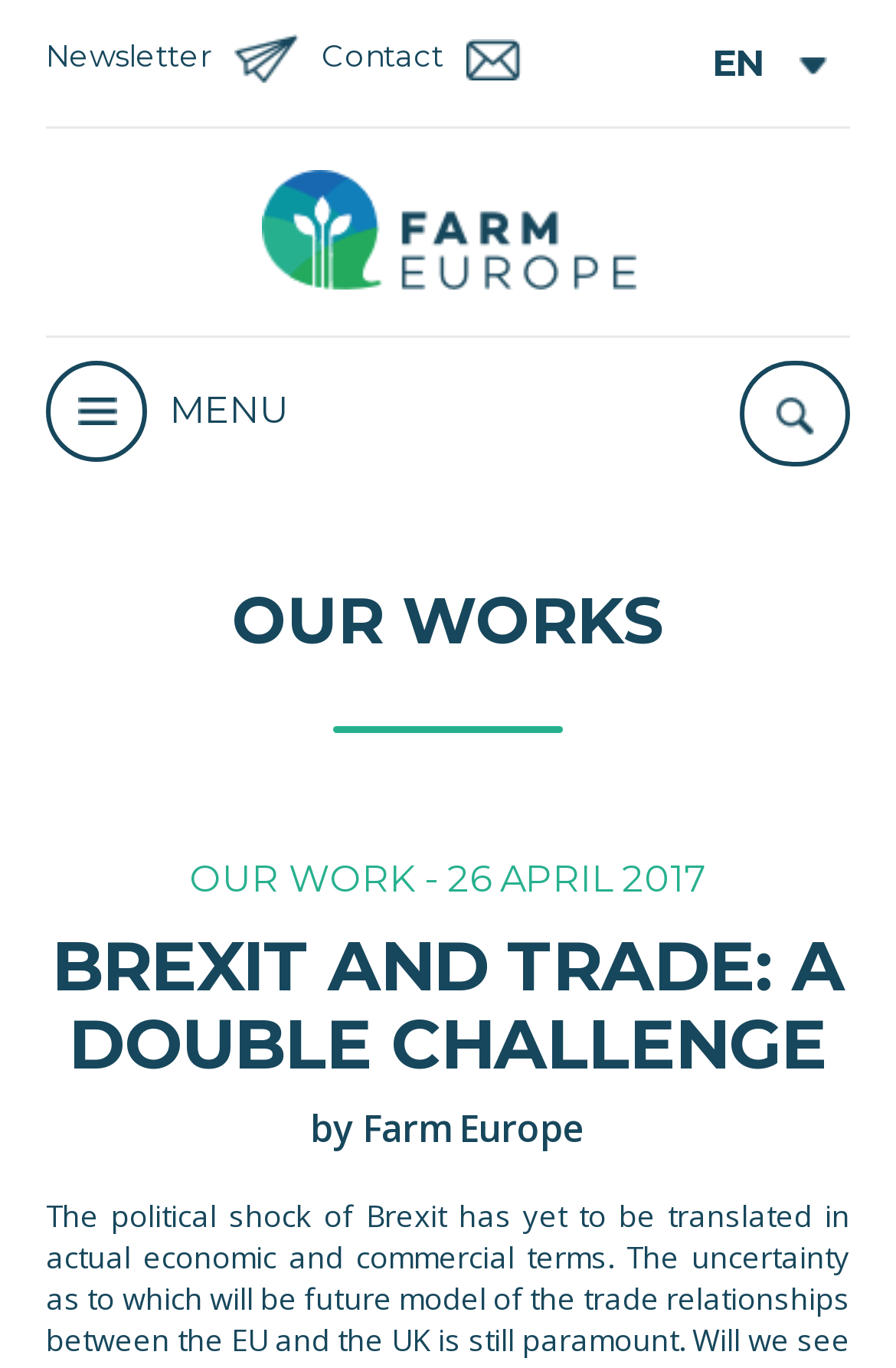Generate a comprehensive description of the webpage.

The webpage is titled "BREXIT AND TRADE: A DOUBLE CHALLENGE – FarmEurope". At the top, there are three links: "Newsletter" and "Contact" are positioned side by side, with "Newsletter" on the left and "Contact" on the right. To the right of these links, there is a combobox. Below these elements, there is a link that spans the entire width of the page.

On the left side of the page, there is a button labeled "MENU". To the right of the button, there is a searchbox labeled "Search". Below these elements, there is a heading that reads "OUR WORKS". Underneath this heading, there is a static text that reads "OUR WORK - 26 APRIL 2017". 

Further down the page, there is a header that contains a heading with the title "BREXIT AND TRADE: A DOUBLE CHALLENGE". Below this heading, there is a static text that reads "by Farm Europe".